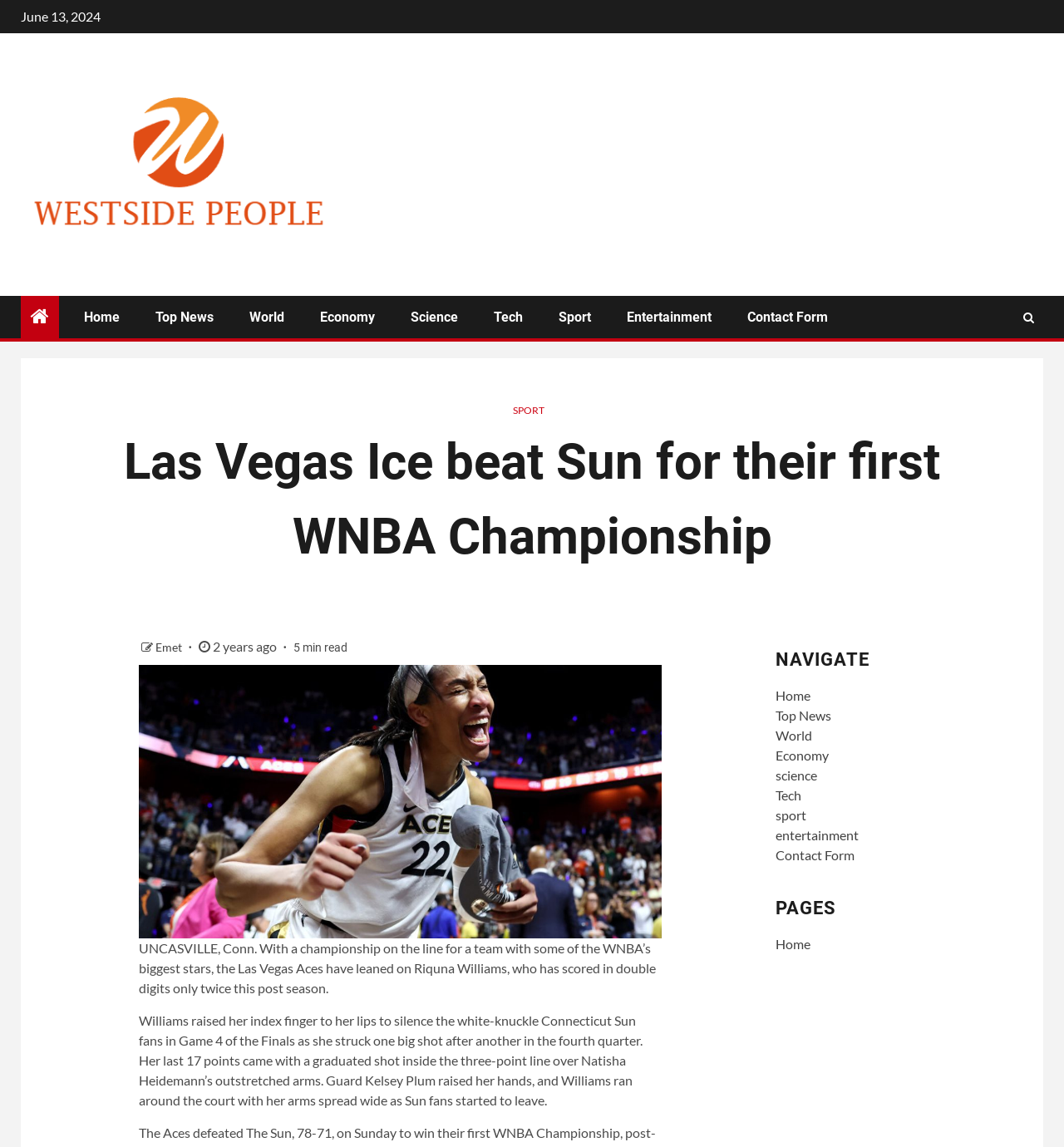What is the name of the player who scored in double digits only twice this post season?
Examine the webpage screenshot and provide an in-depth answer to the question.

I found the name of the player who scored in double digits only twice this post season by reading the article text 'UNCASVILLE, Conn. With a championship on the line for a team with some of the WNBA’s biggest stars, the Las Vegas Aces have leaned on Riquna Williams, who has scored in double digits only twice this post season.' which mentions the player's name.